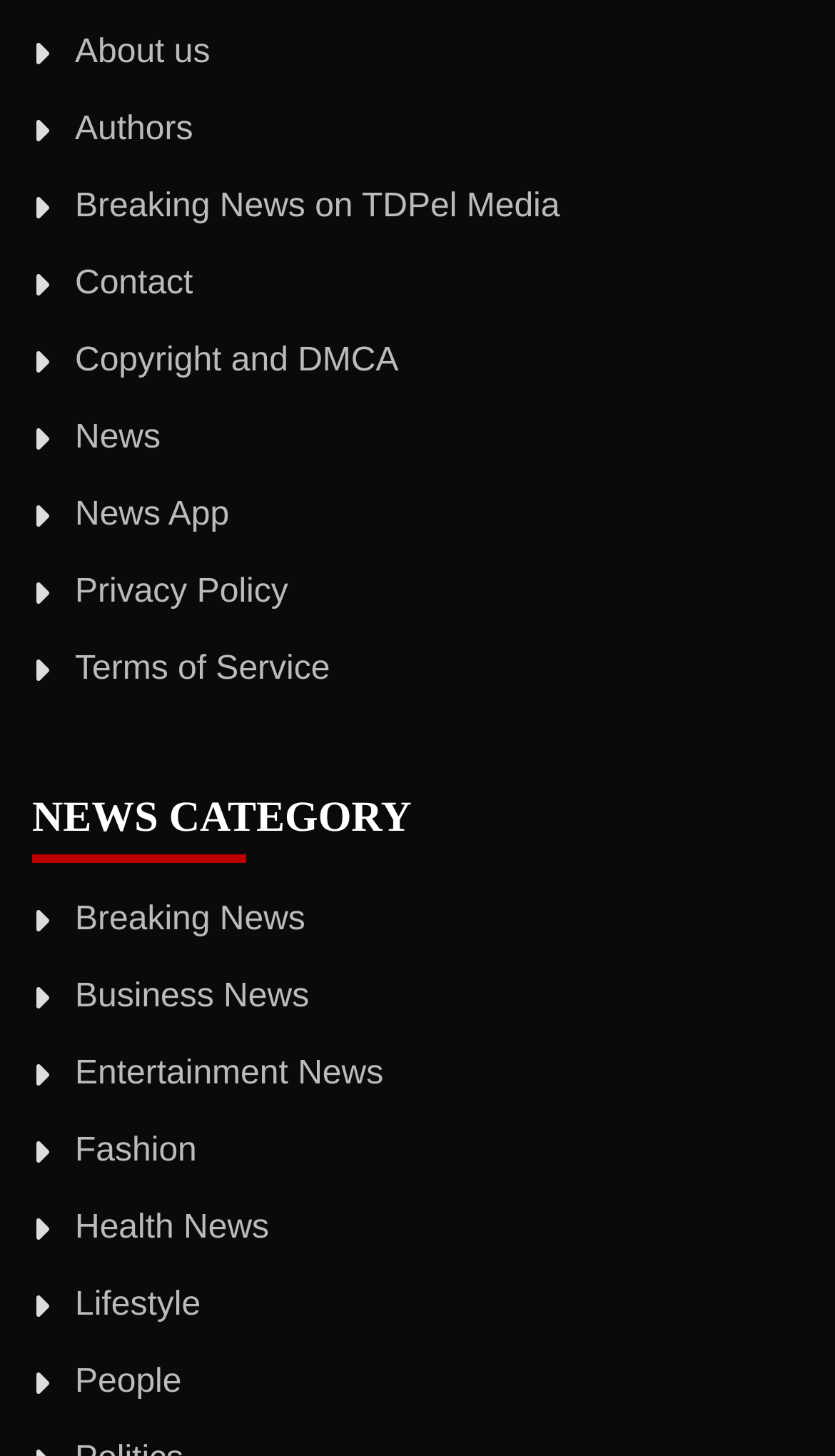Pinpoint the bounding box coordinates for the area that should be clicked to perform the following instruction: "check entertainment news".

[0.09, 0.726, 0.459, 0.751]